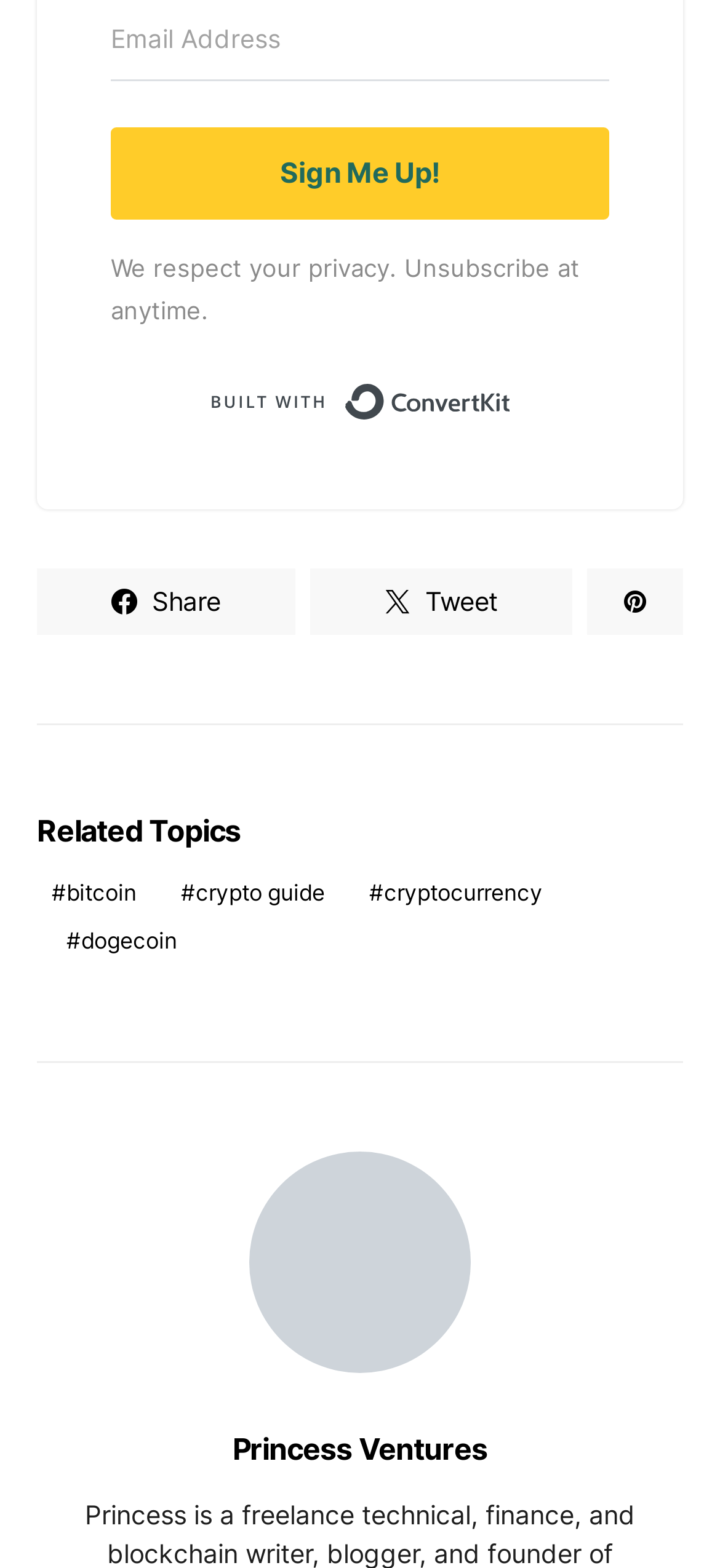Identify the bounding box coordinates of the clickable region to carry out the given instruction: "Learn about cryptocurrency".

[0.492, 0.559, 0.774, 0.58]